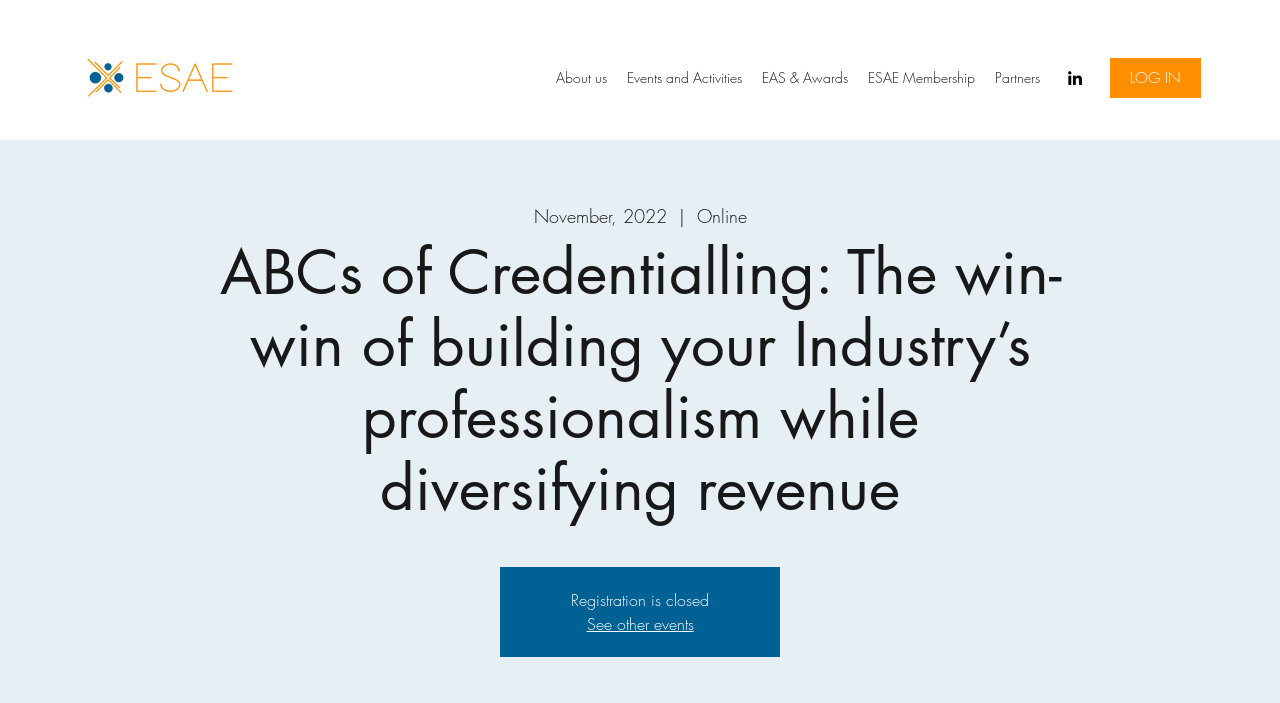Please locate the bounding box coordinates for the element that should be clicked to achieve the following instruction: "Click the LinkedIn link". Ensure the coordinates are given as four float numbers between 0 and 1, i.e., [left, top, right, bottom].

[0.832, 0.097, 0.848, 0.125]